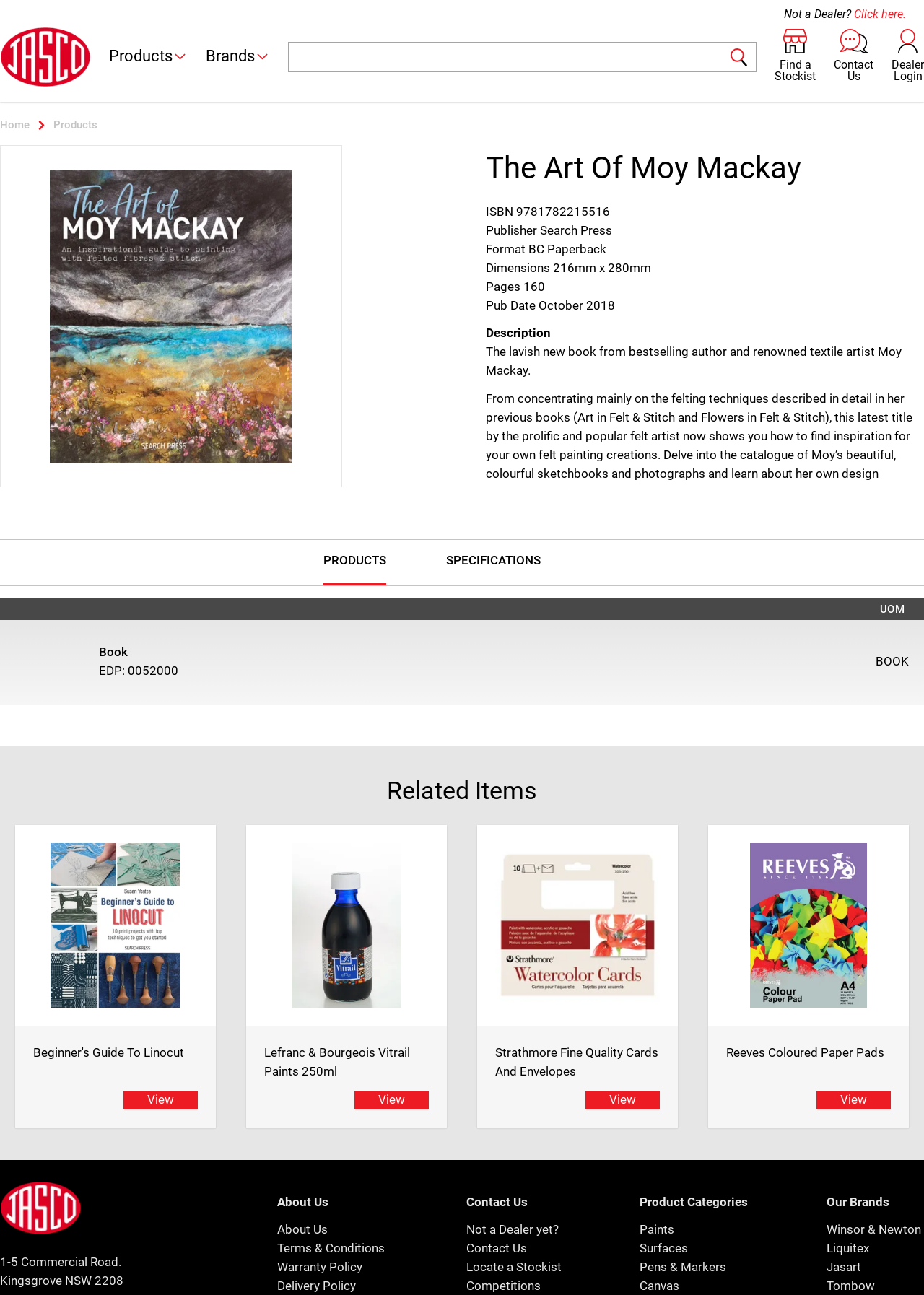Give a succinct answer to this question in a single word or phrase: 
What is the name of the book?

The Art Of Moy Mackay